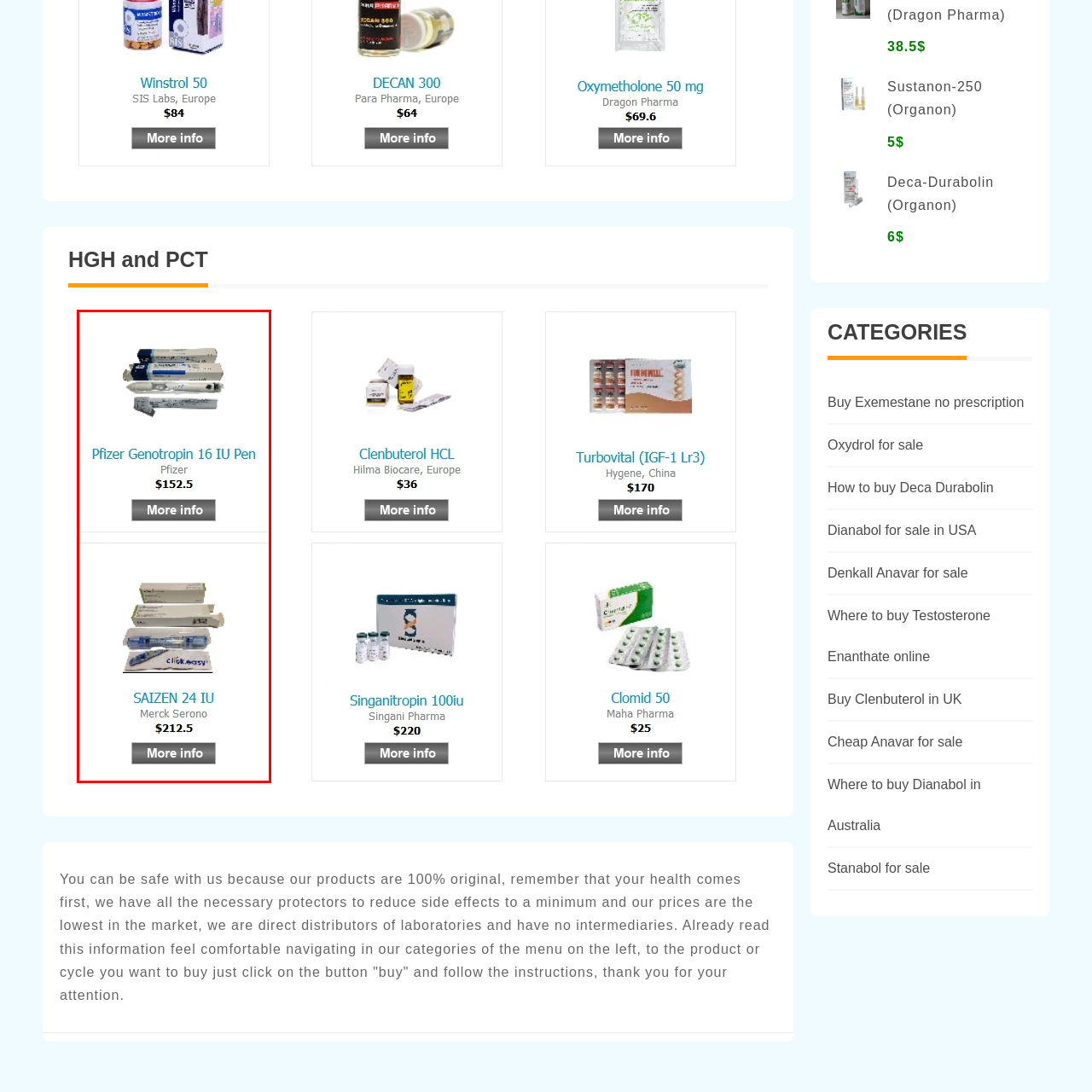Describe extensively the contents of the image within the red-bordered area.

This image showcases two pharmaceutical products related to human growth hormone (HGH) therapy. 

At the top, the **Pfizer Genotropin 16 IU Pen** is prominently displayed, accompanied by its price of **$152.5**. This product is associated with Pfizer, a well-known pharmaceutical company recognized for its contribution to various health treatments.

Below it, the **SAIZEN 24 IU** is featured, produced by Merck Serono, priced at **$212.5**. This pen offers an alternative for those seeking HGH therapy, emphasizing the variety available in the market. 

Both products are neatly packaged in a clinical design, indicating their medical purpose, and each comes with a "More info" button for further details, catering to those interested in purchasing or learning more about these HGH options.